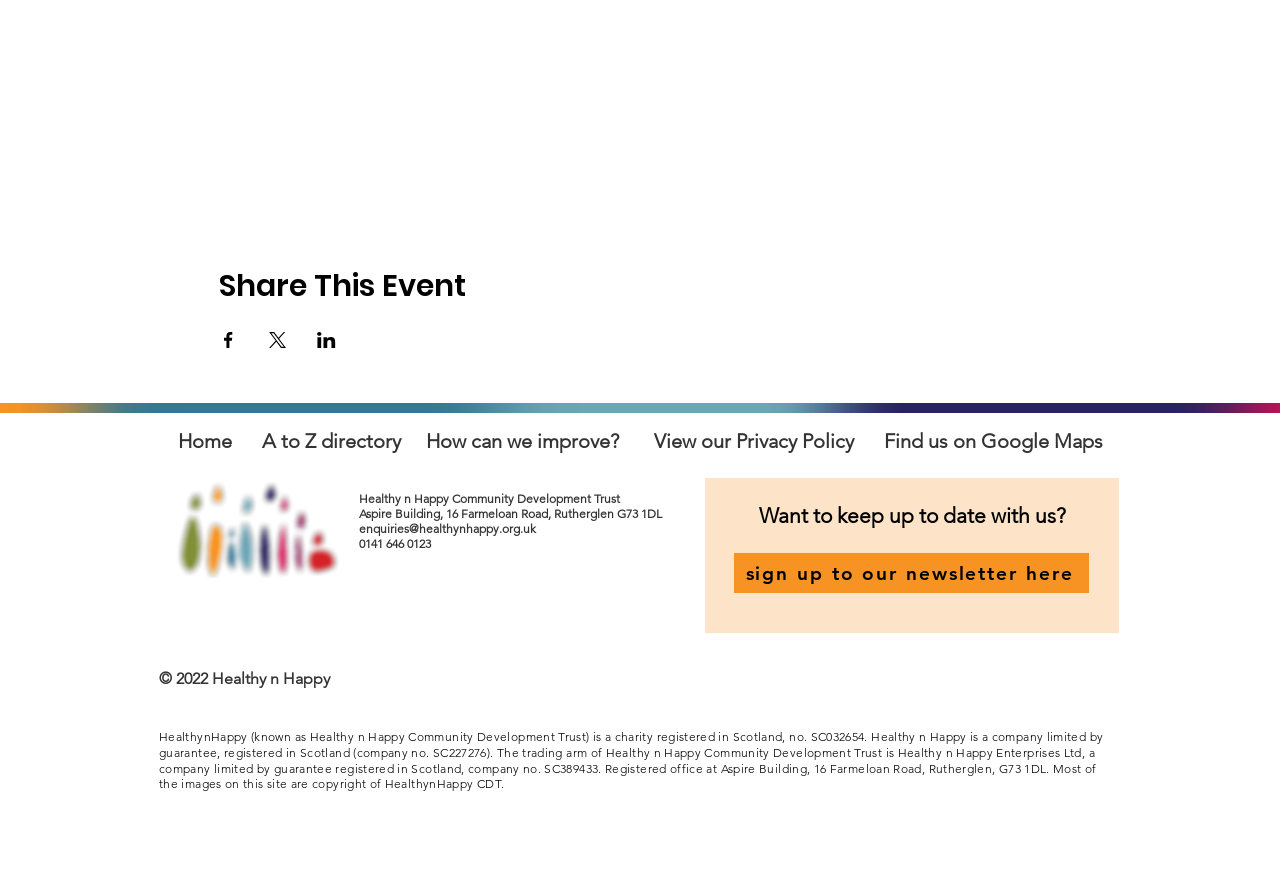Find the bounding box coordinates for the HTML element described in this sentence: "an we improve?". Provide the coordinates as four float numbers between 0 and 1, in the format [left, top, right, bottom].

[0.375, 0.485, 0.483, 0.512]